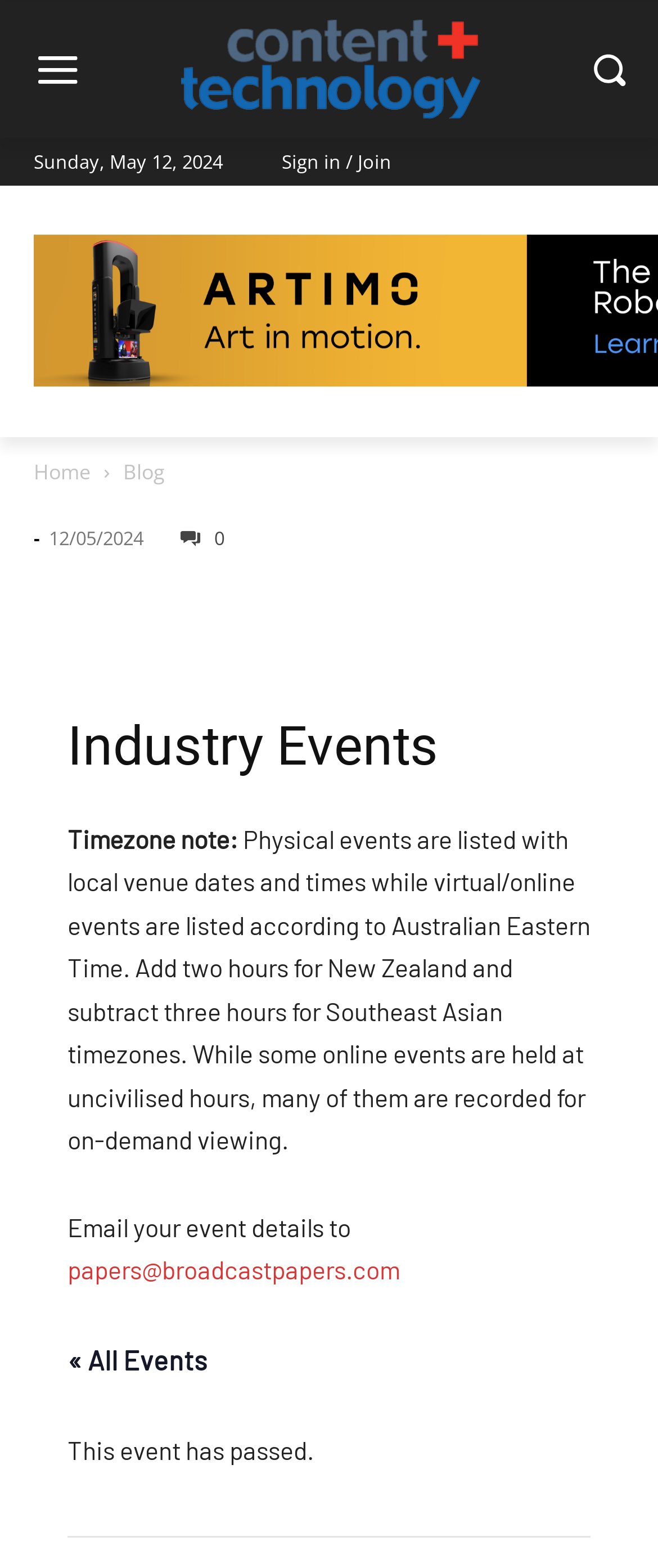Determine the bounding box coordinates of the element's region needed to click to follow the instruction: "Click the logo". Provide these coordinates as four float numbers between 0 and 1, formatted as [left, top, right, bottom].

[0.231, 0.011, 0.769, 0.077]